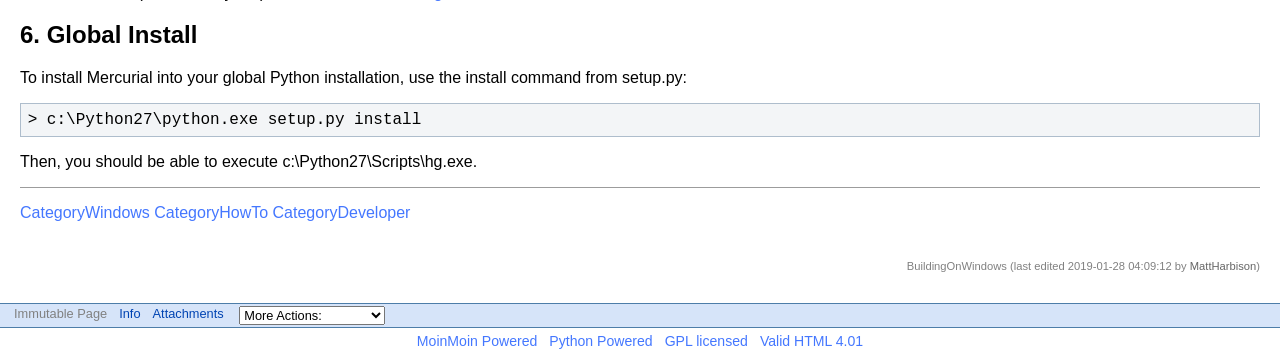Given the webpage screenshot and the description, determine the bounding box coordinates (top-left x, top-left y, bottom-right x, bottom-right y) that define the location of the UI element matching this description: CategoryDeveloper

[0.213, 0.576, 0.321, 0.624]